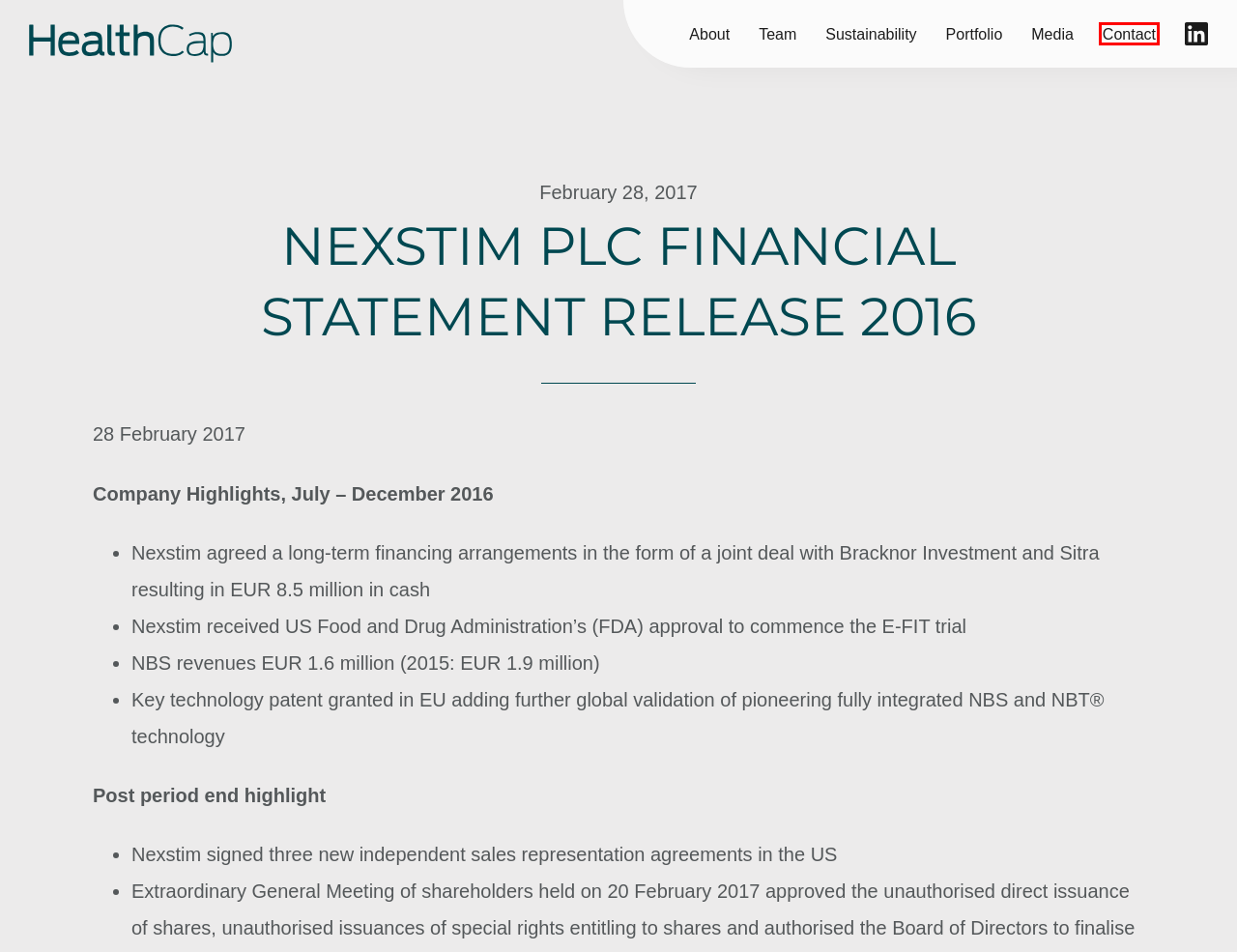You are presented with a screenshot of a webpage with a red bounding box. Select the webpage description that most closely matches the new webpage after clicking the element inside the red bounding box. The options are:
A. Contact - HealthCap
B. Media Archive - HealthCap
C. Portfolio - HealthCap
D. Cookie policy - HealthCap
E. Team - HealthCap
F. Sustainability - HealthCap
G. About - HealthCap
H. Privacy policy - HealthCap

A